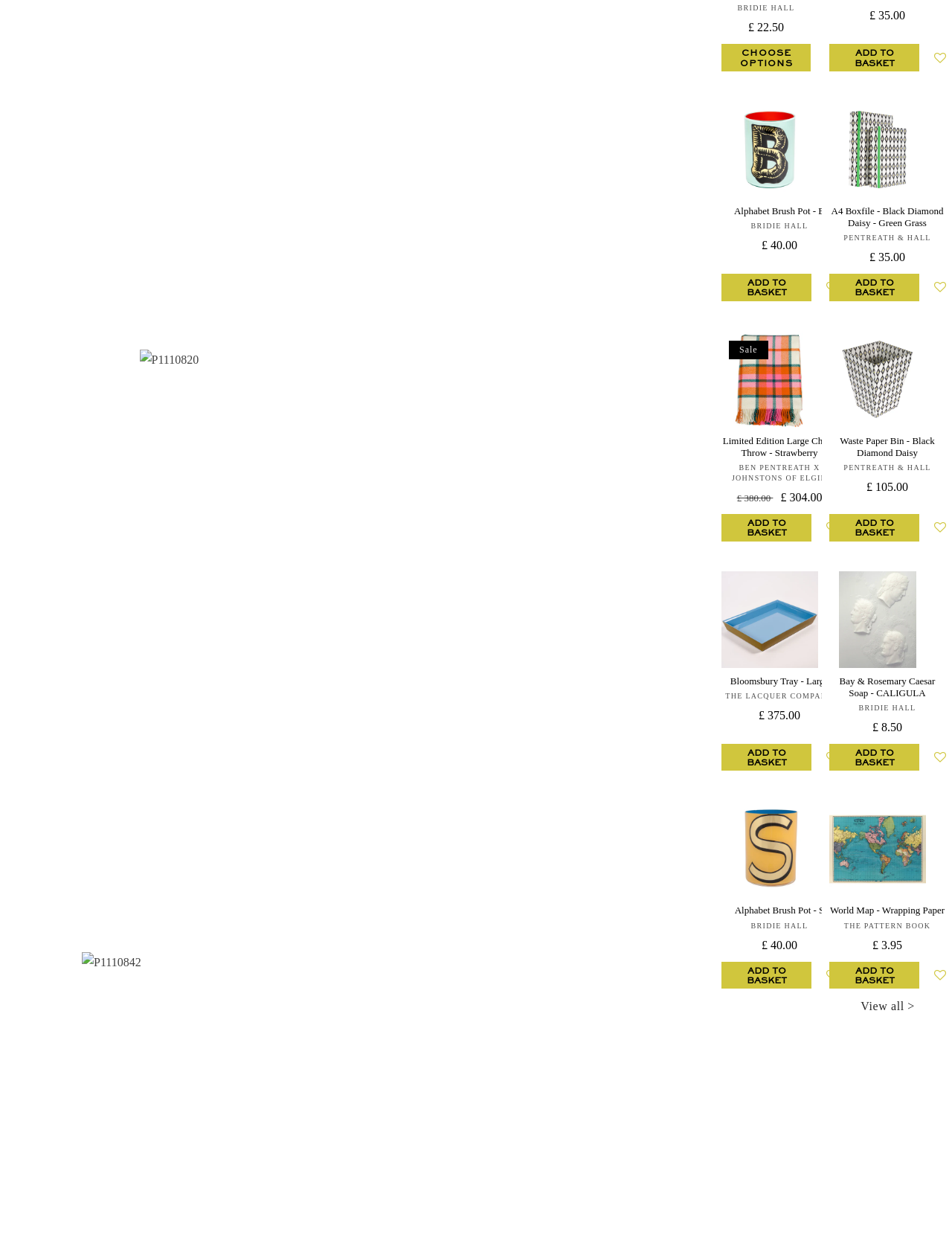Identify the bounding box of the HTML element described here: "View all >". Provide the coordinates as four float numbers between 0 and 1: [left, top, right, bottom].

[0.904, 0.823, 0.961, 0.84]